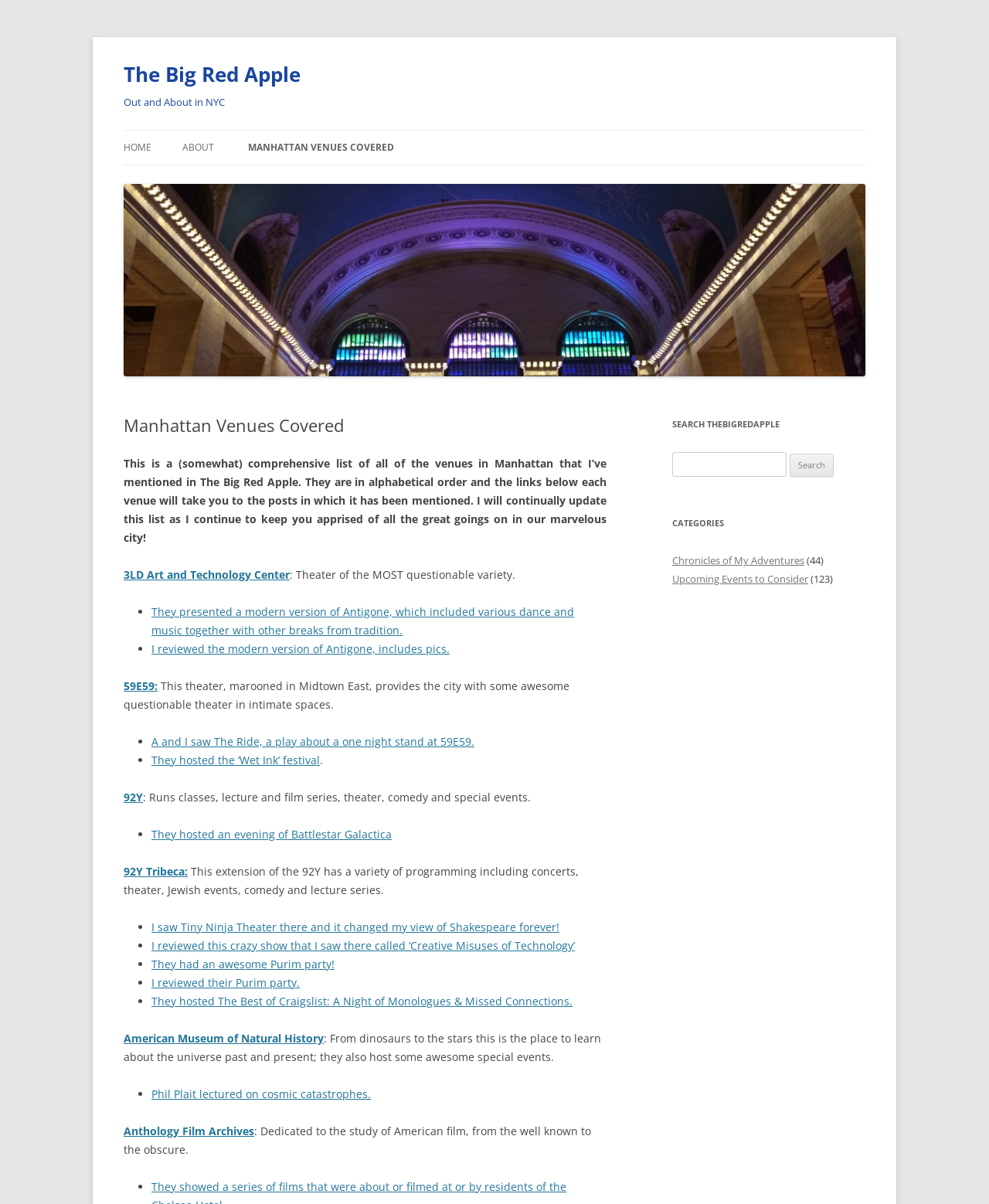Identify the bounding box coordinates for the UI element mentioned here: "American Museum of Natural History". Provide the coordinates as four float values between 0 and 1, i.e., [left, top, right, bottom].

[0.125, 0.856, 0.327, 0.868]